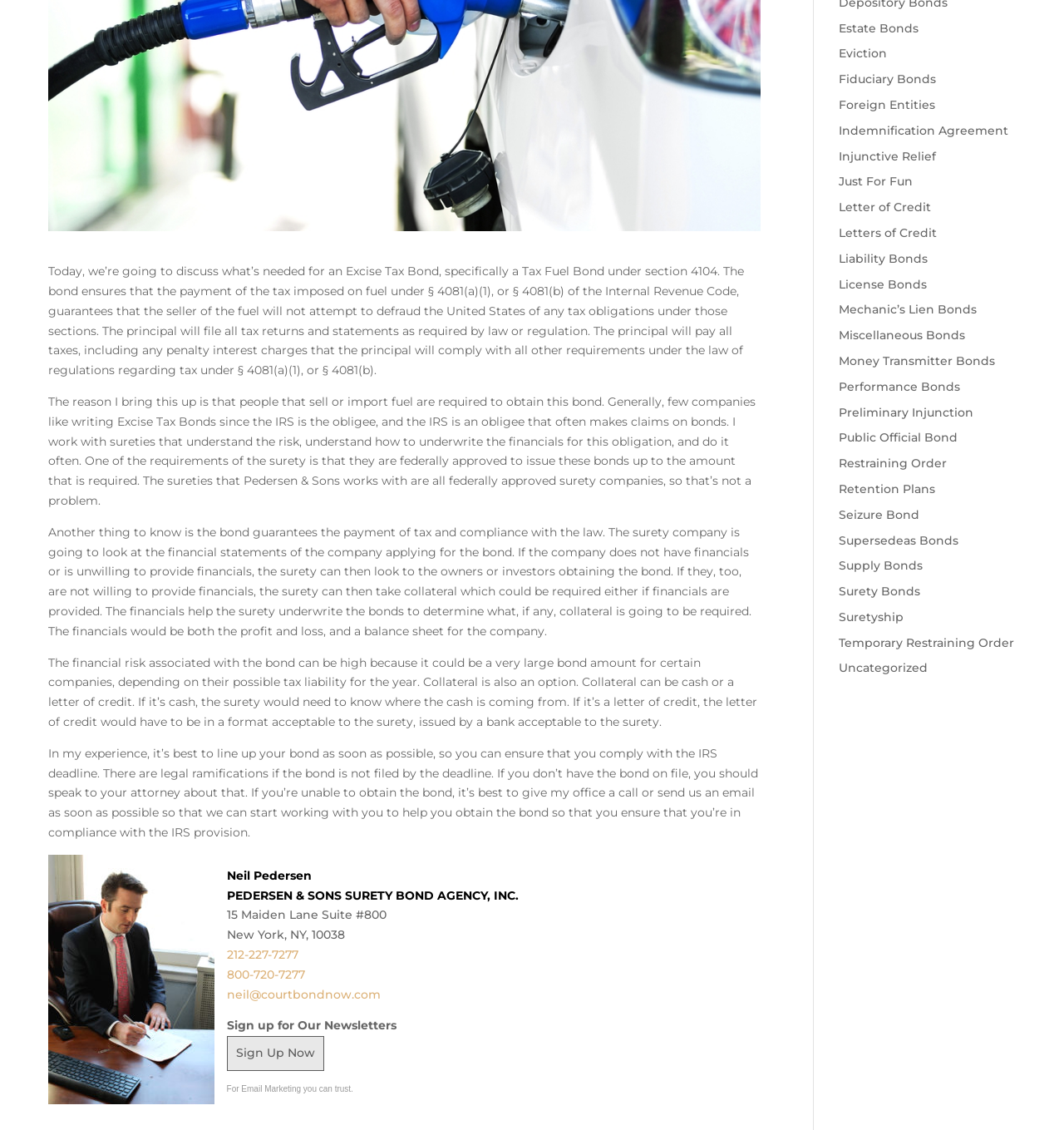From the webpage screenshot, predict the bounding box coordinates (top-left x, top-left y, bottom-right x, bottom-right y) for the UI element described here: Public Official Bond

[0.788, 0.381, 0.9, 0.394]